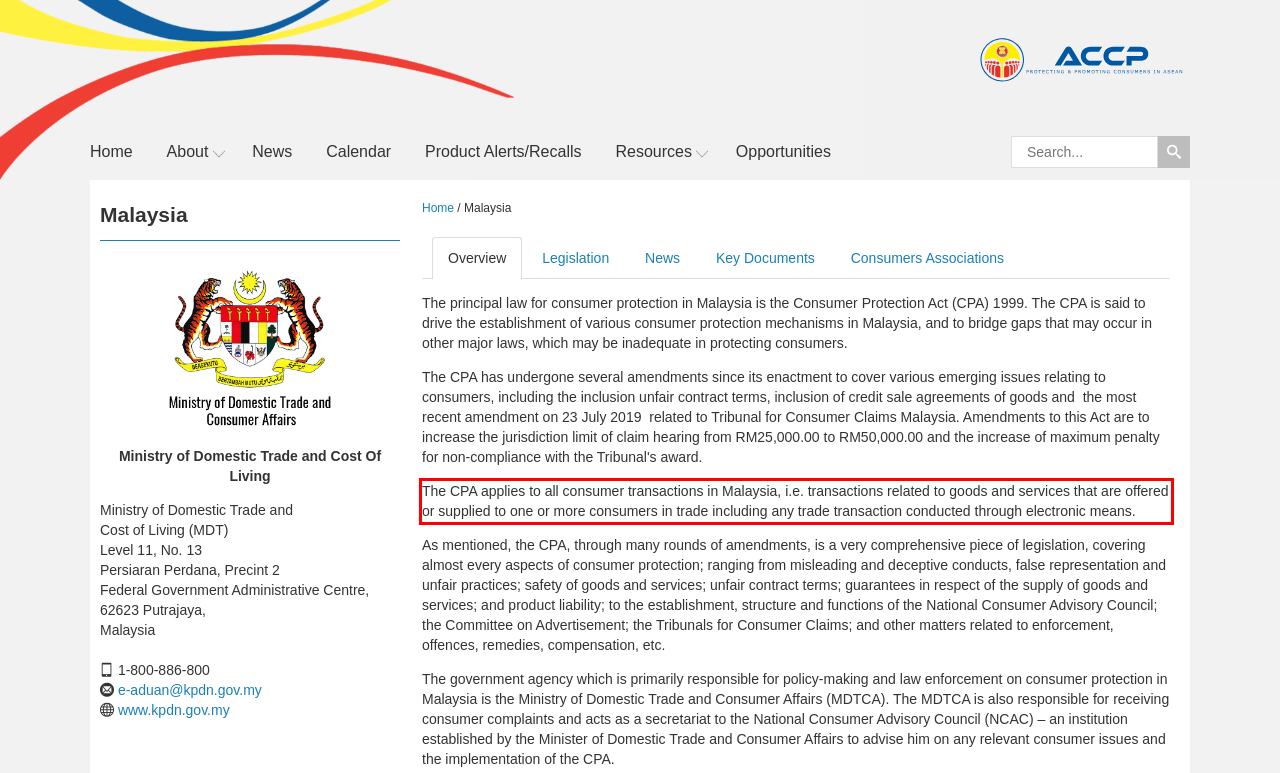Please perform OCR on the UI element surrounded by the red bounding box in the given webpage screenshot and extract its text content.

The CPA applies to all consumer transactions in Malaysia, i.e. transactions related to goods and services that are offered or supplied to one or more consumers in trade including any trade transaction conducted through electronic means.